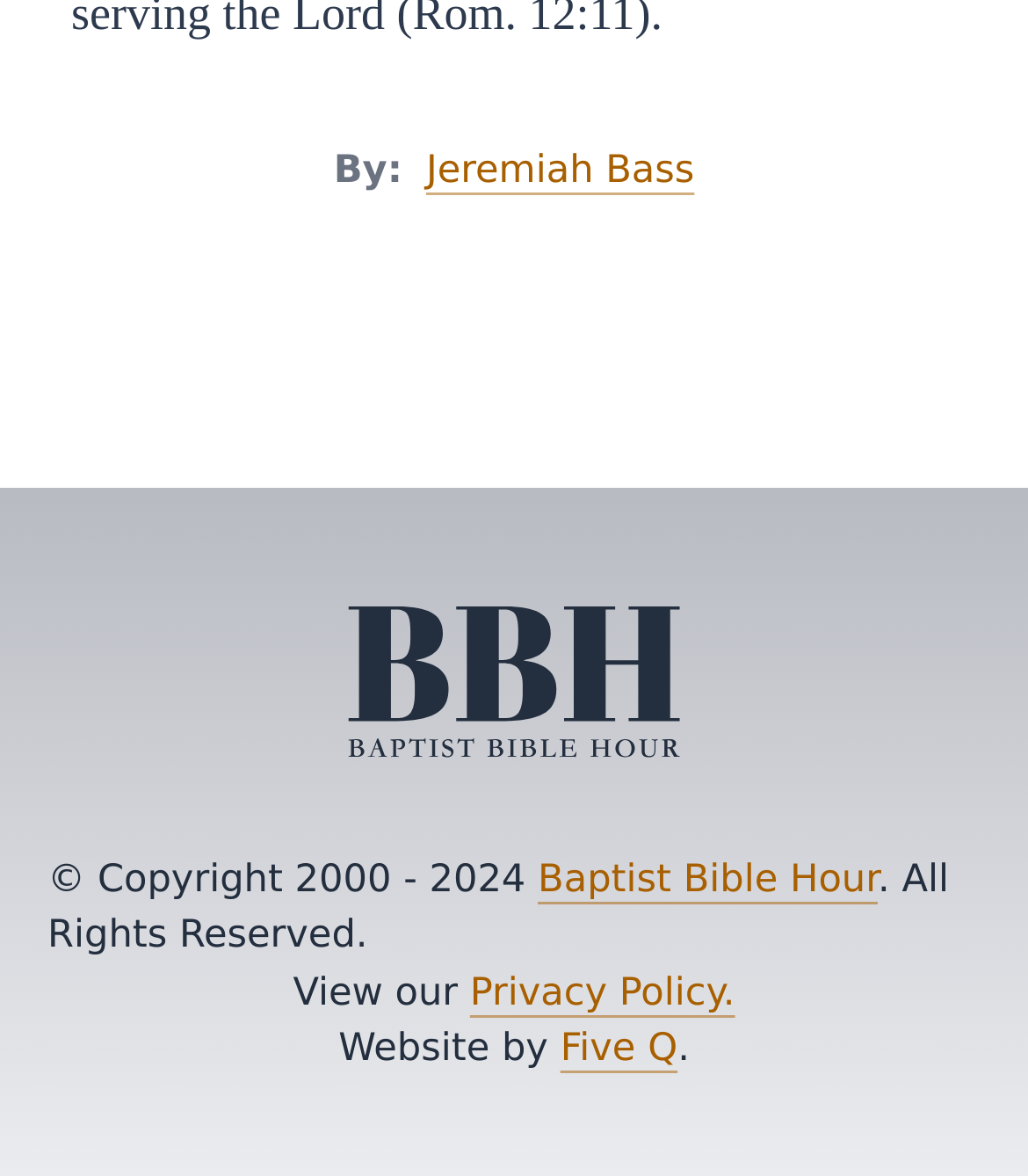Provide a one-word or one-phrase answer to the question:
What is the name of the organization?

Baptist Bible Hour